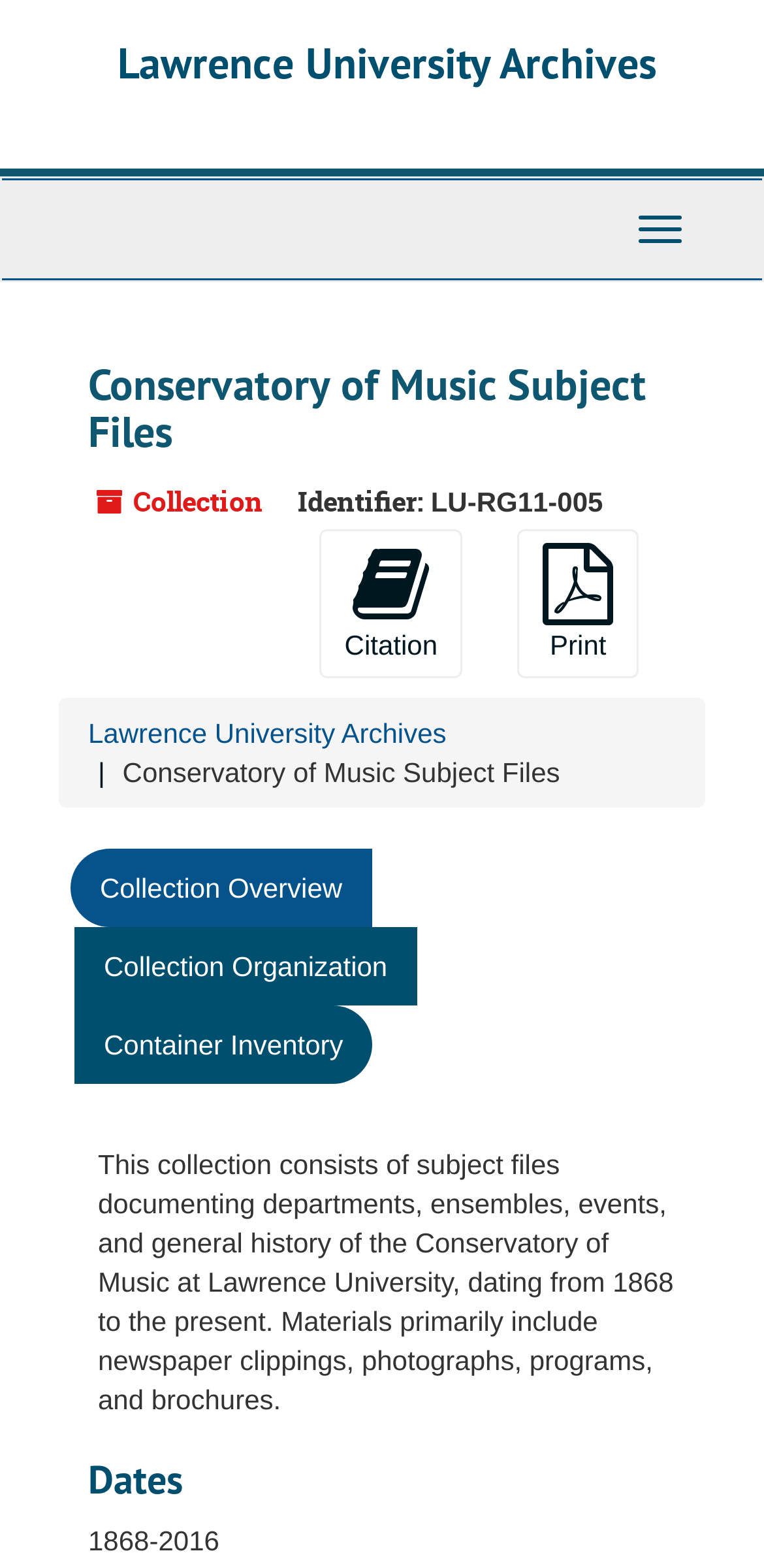Indicate the bounding box coordinates of the element that needs to be clicked to satisfy the following instruction: "Click the Print button". The coordinates should be four float numbers between 0 and 1, i.e., [left, top, right, bottom].

[0.677, 0.338, 0.836, 0.433]